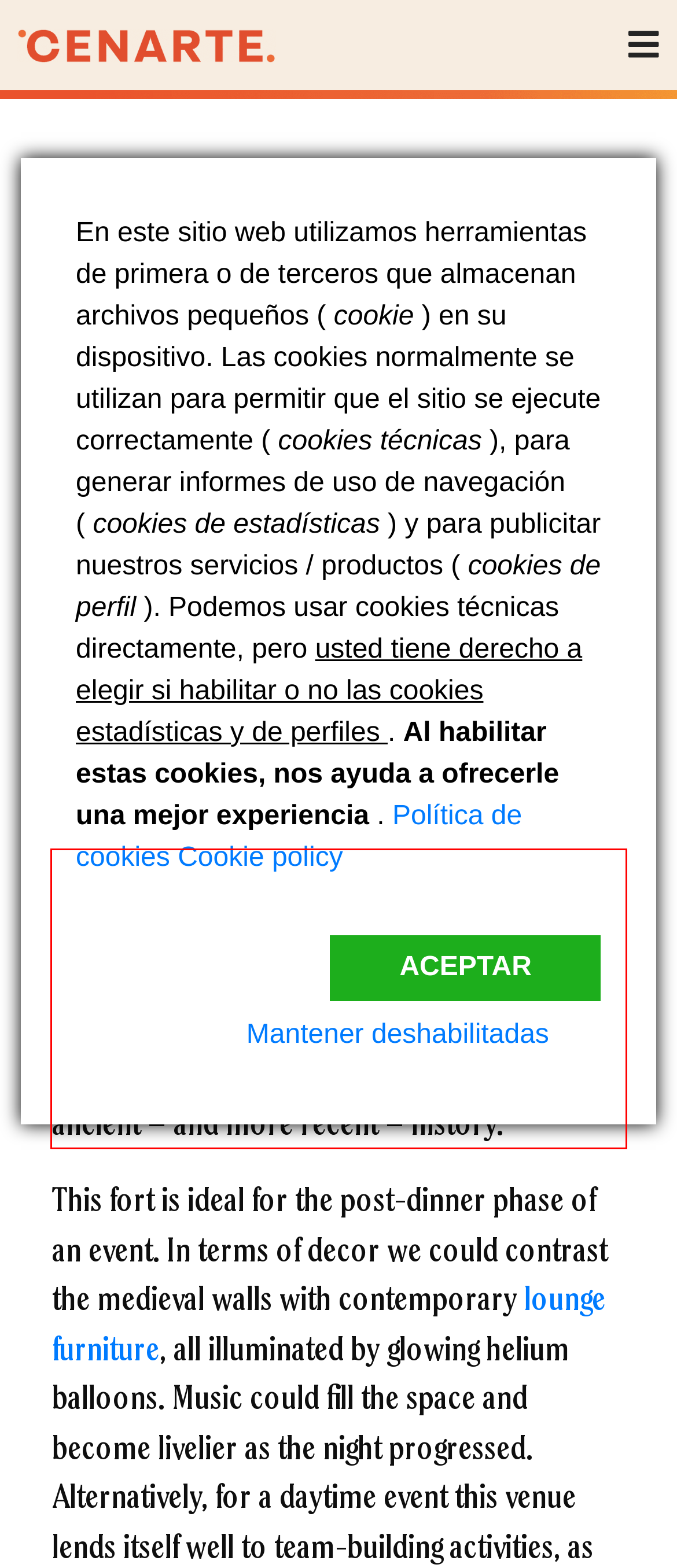Review the webpage screenshot provided, and perform OCR to extract the text from the red bounding box.

This fortress dates back to the 13th Century, and was built as a bulwark against attacks from across the border. This part of Andalusia has a particularly rich history, and has been the site of a vast array of important decisions in our ancient – and more recent – history.